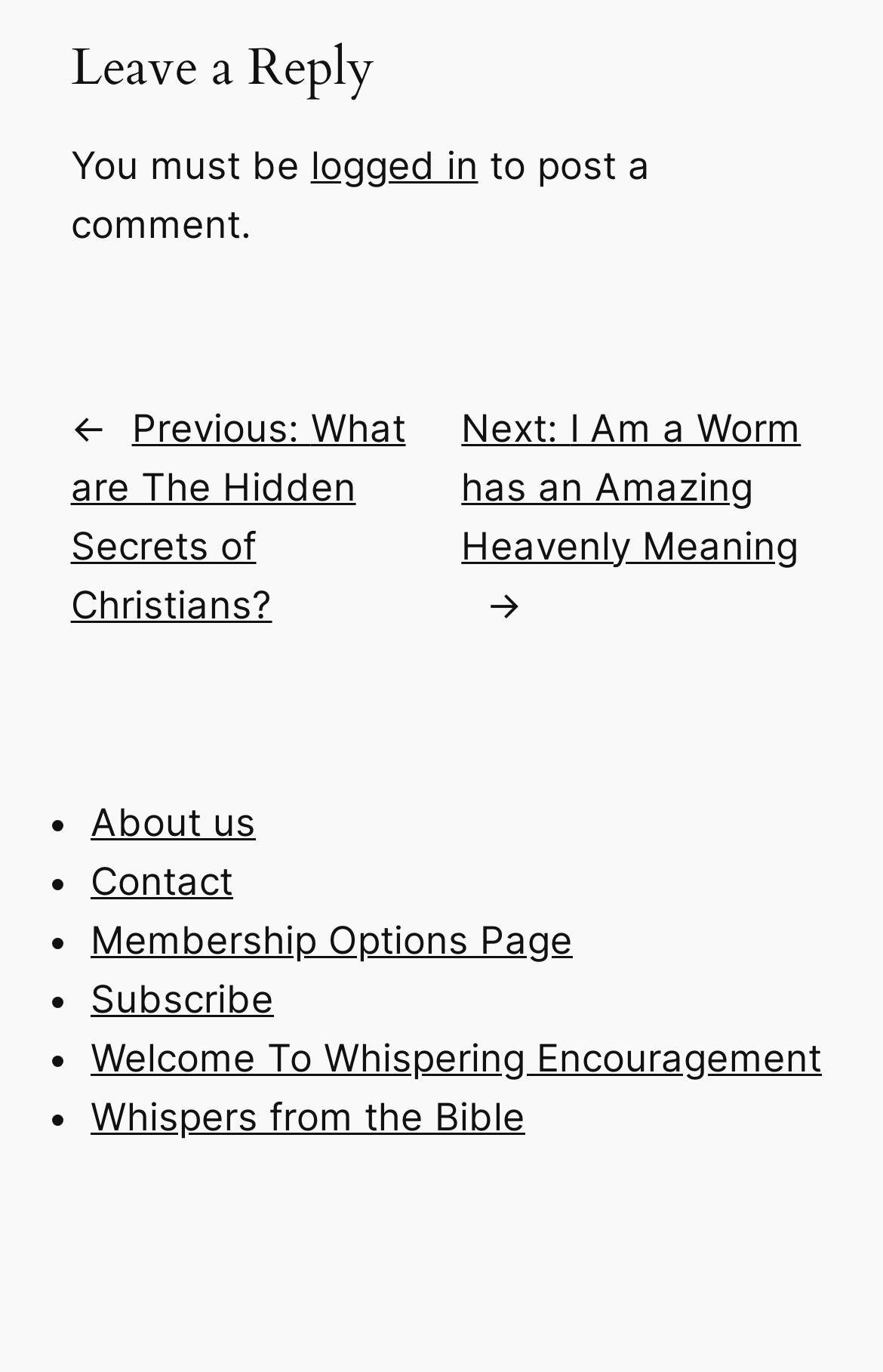Could you locate the bounding box coordinates for the section that should be clicked to accomplish this task: "View the post 'Abigail sitting in the sunlight'".

None